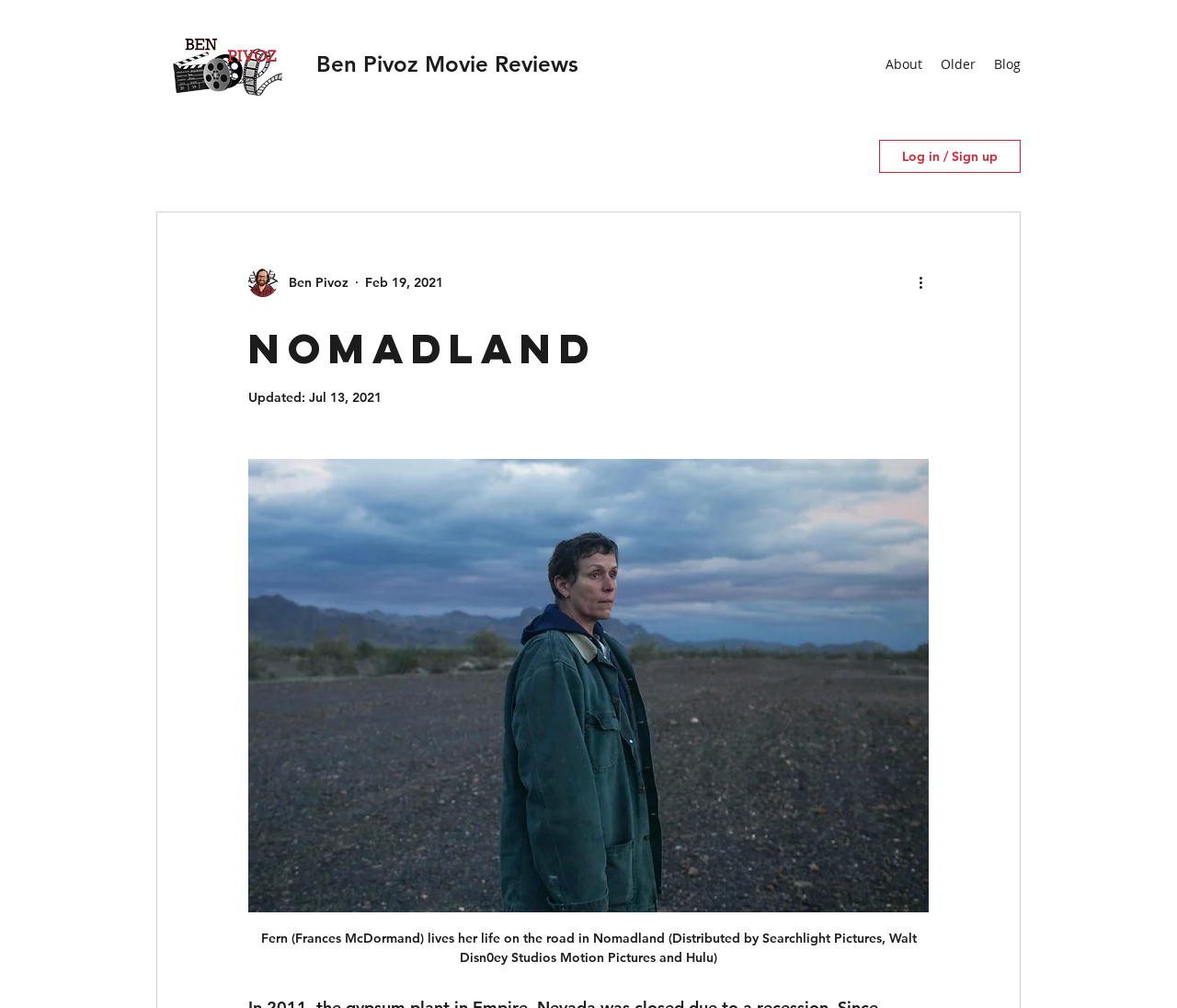From the element description: "Older", extract the bounding box coordinates of the UI element. The coordinates should be expressed as four float numbers between 0 and 1, in the order [left, top, right, bottom].

[0.791, 0.05, 0.837, 0.078]